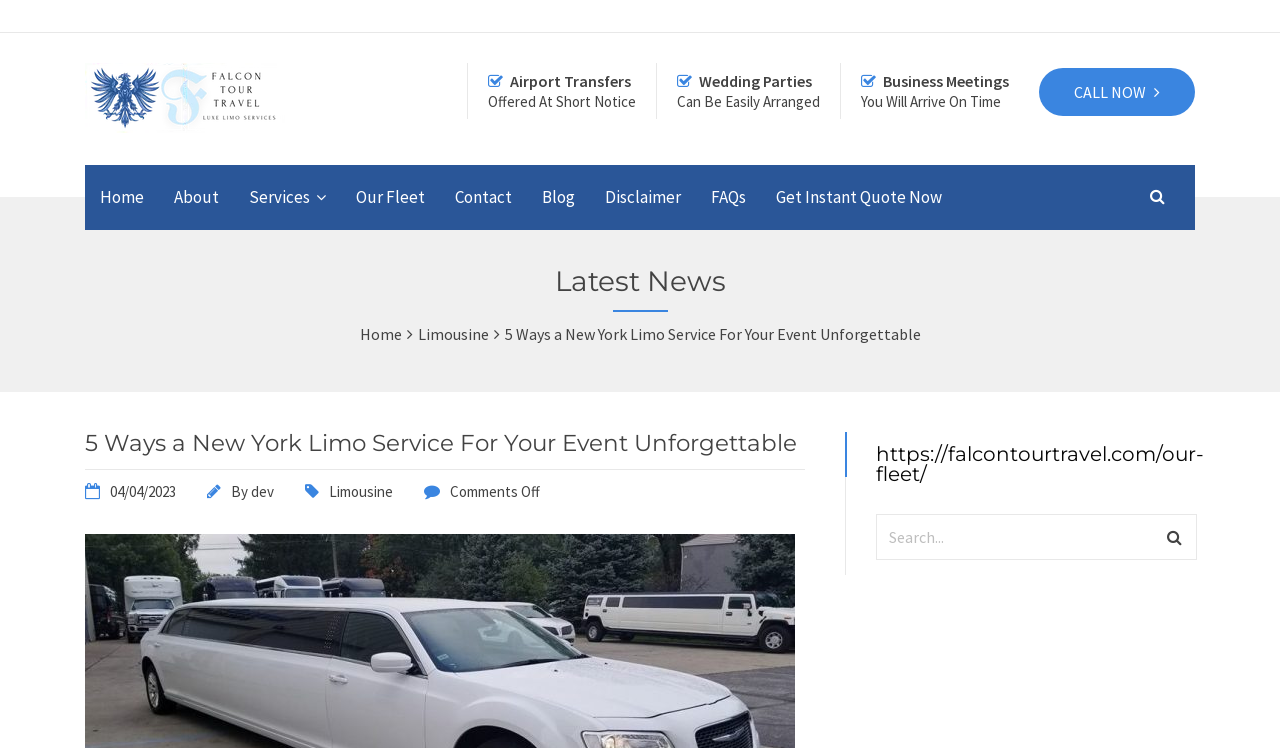Provide the bounding box for the UI element matching this description: "CALL NOW".

[0.812, 0.091, 0.934, 0.155]